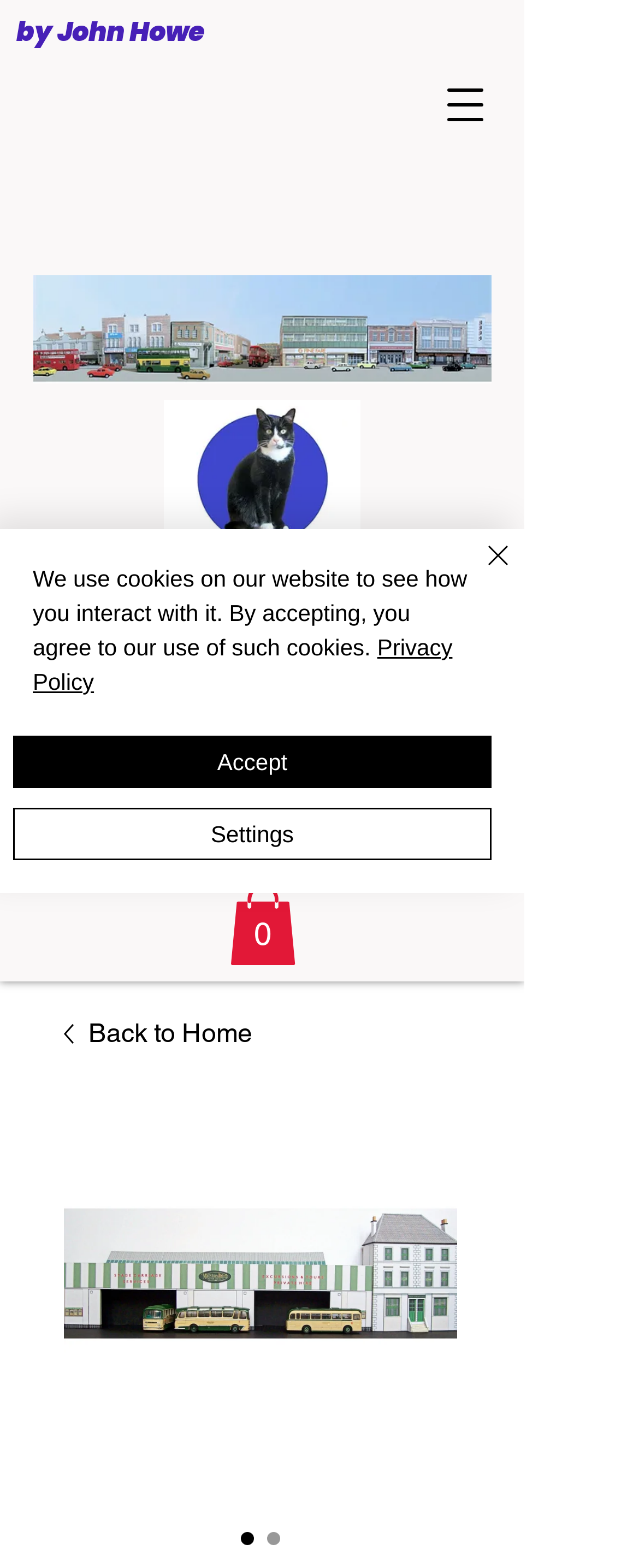Locate the bounding box of the UI element with the following description: "Privacy Policy".

[0.051, 0.404, 0.708, 0.443]